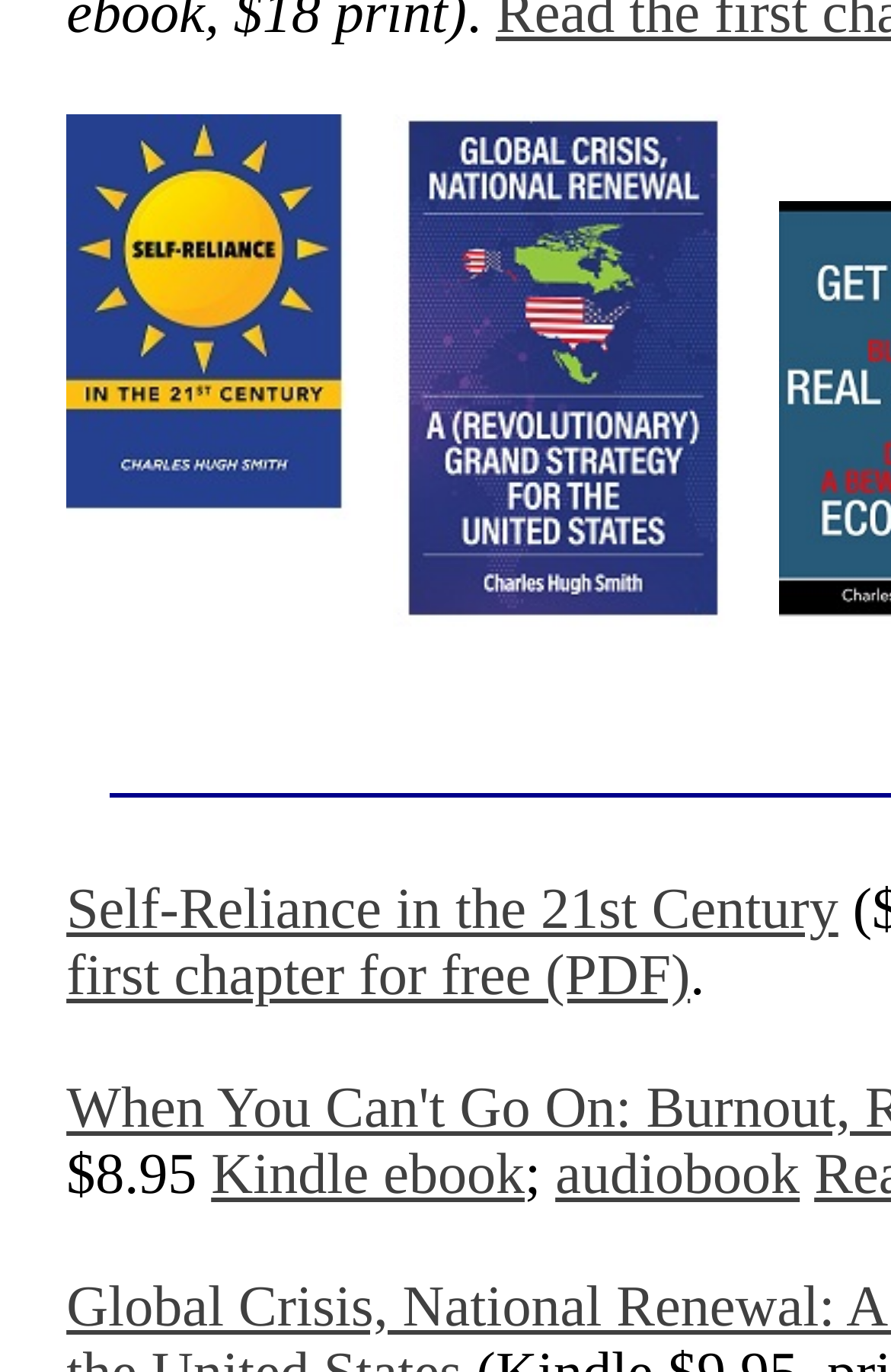Answer the question in one word or a short phrase:
How many image elements are on the webpage?

2